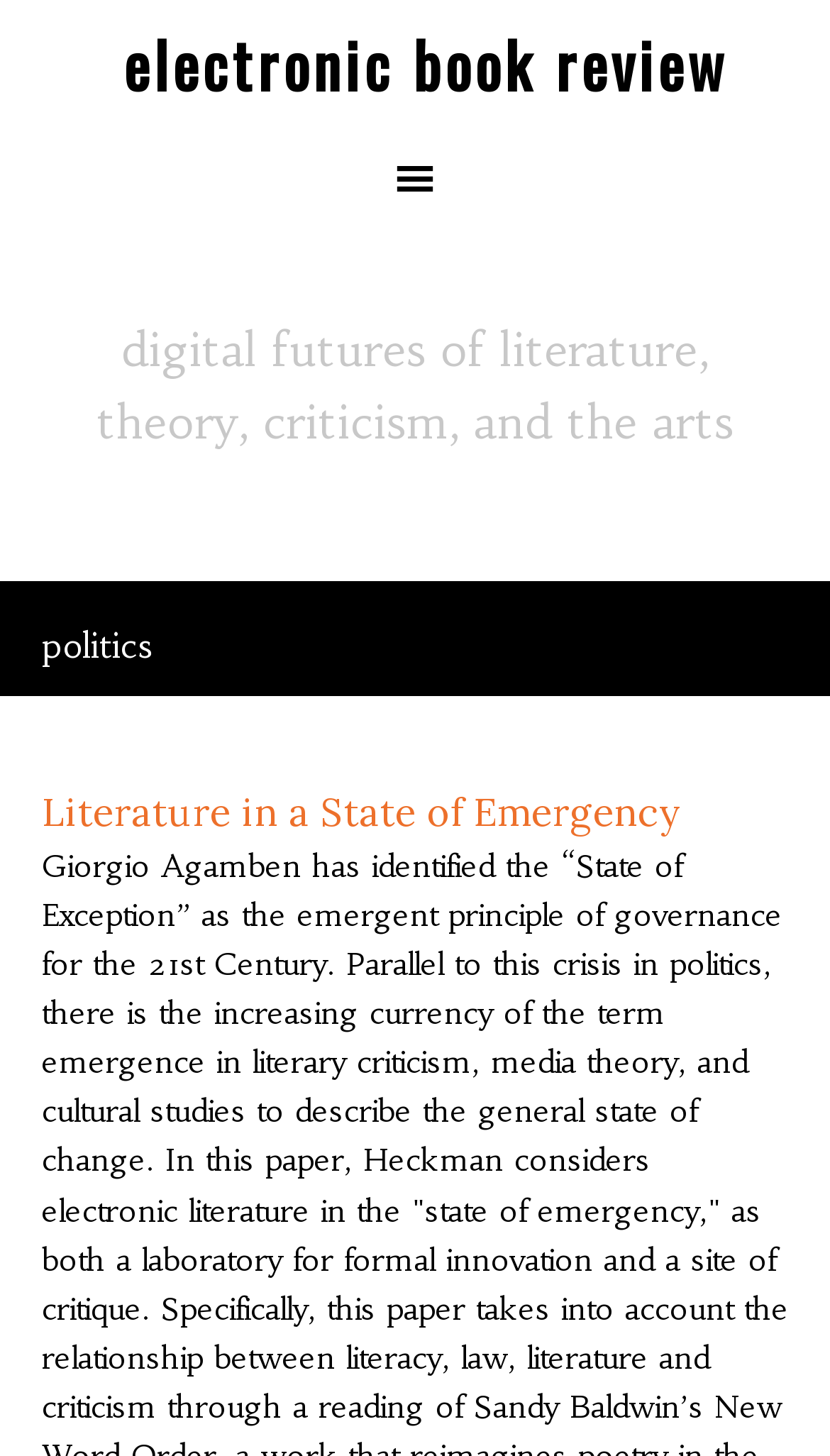Please answer the following question using a single word or phrase: 
What is the topic of the article?

Literature in a State of Emergency